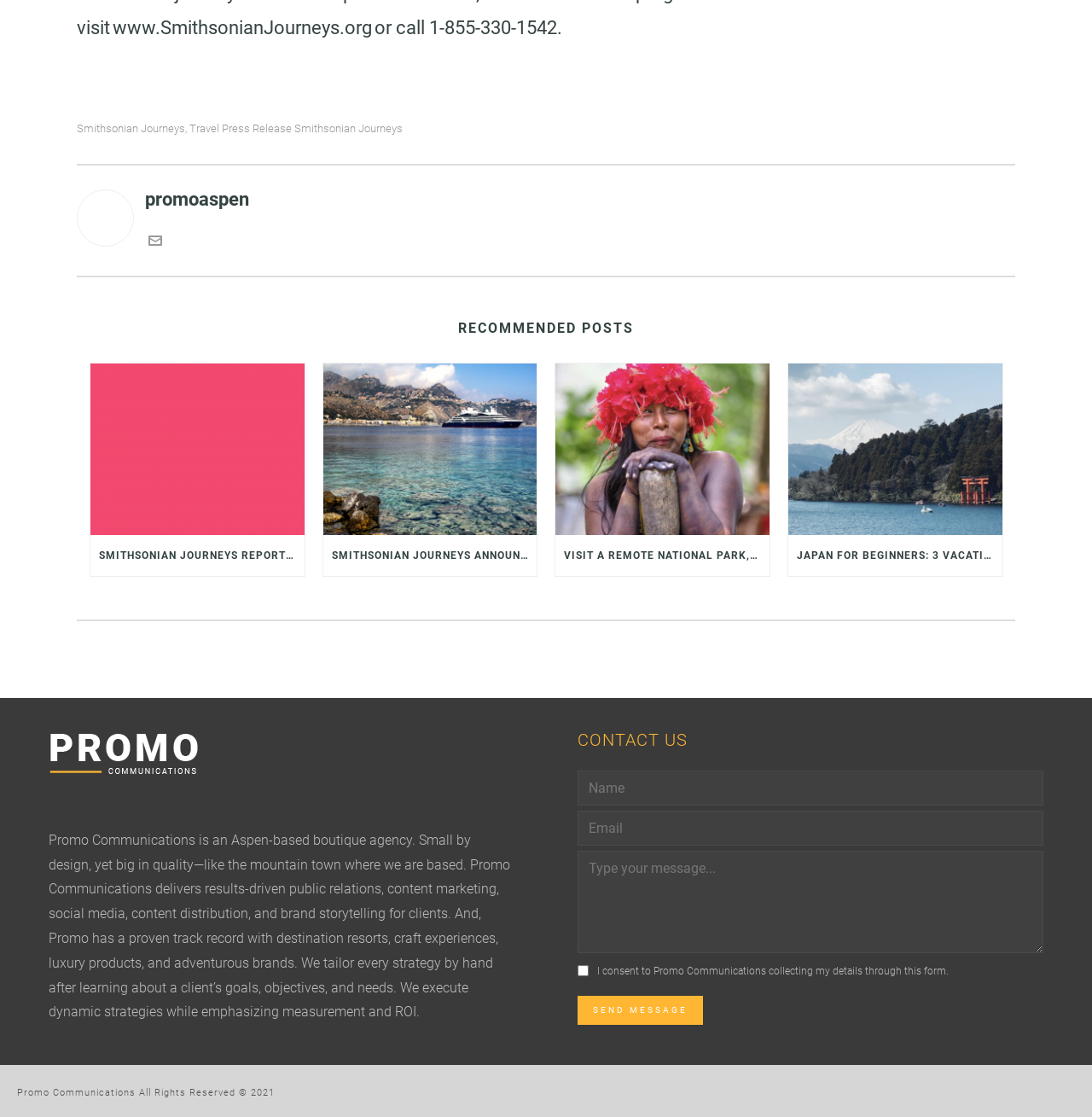Please determine the bounding box coordinates of the element's region to click in order to carry out the following instruction: "Get in touch with someone via email". The coordinates should be four float numbers between 0 and 1, i.e., [left, top, right, bottom].

[0.136, 0.207, 0.148, 0.226]